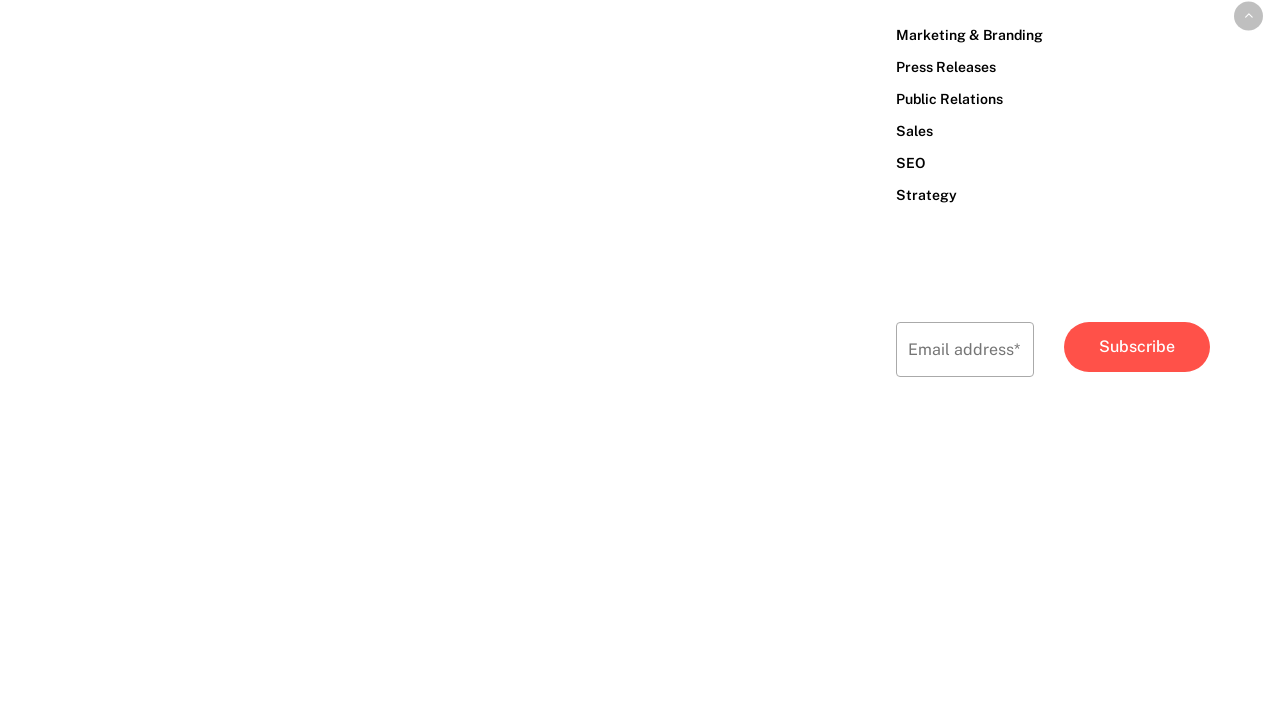What is the challenge faced by most companies in the industry?
Answer the question with a single word or phrase derived from the image.

Achieving name recognition